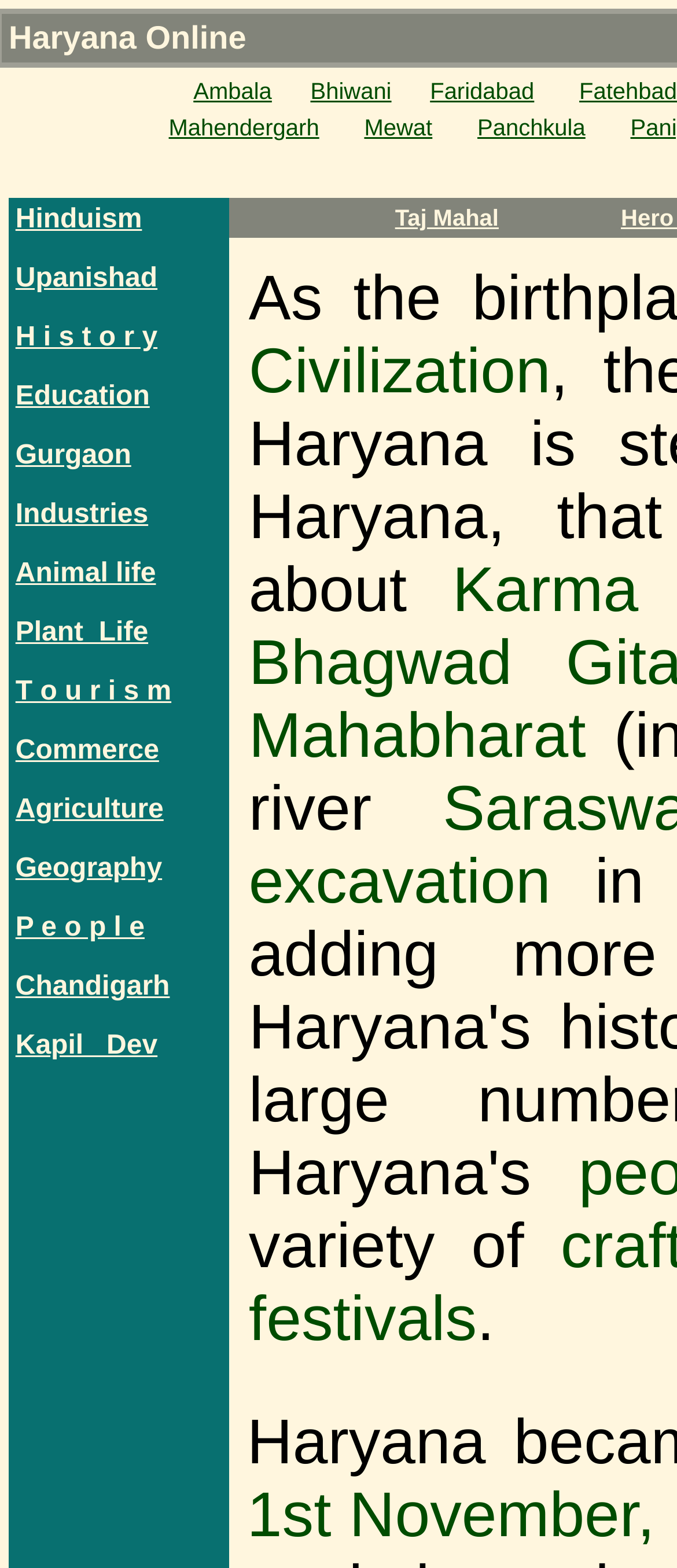How many links are related to education?
Please provide a detailed and thorough answer to the question.

I found one link related to education, which is Education.